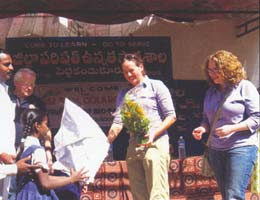Offer an in-depth caption that covers the entire scene depicted in the image.

The image captures a heartfelt moment during a community event, showcasing a young girl in a school uniform presenting a bouquet of flowers to a woman, who appears to be a participant in the function. The woman, dressed in a light blue shirt and beige pants, is smiling warmly as she receives the flowers. Beside her, another woman with curly hair is observing the exchange, adding to the atmosphere of gratitude and camaraderie. In the background, a banner in a regional script indicates that the gathering is likely associated with the Rotary Club, emphasizing the organization's commitment to community service. This event reflects the close interaction between local students and visiting members, showcasing the positive impact of their collaboration.